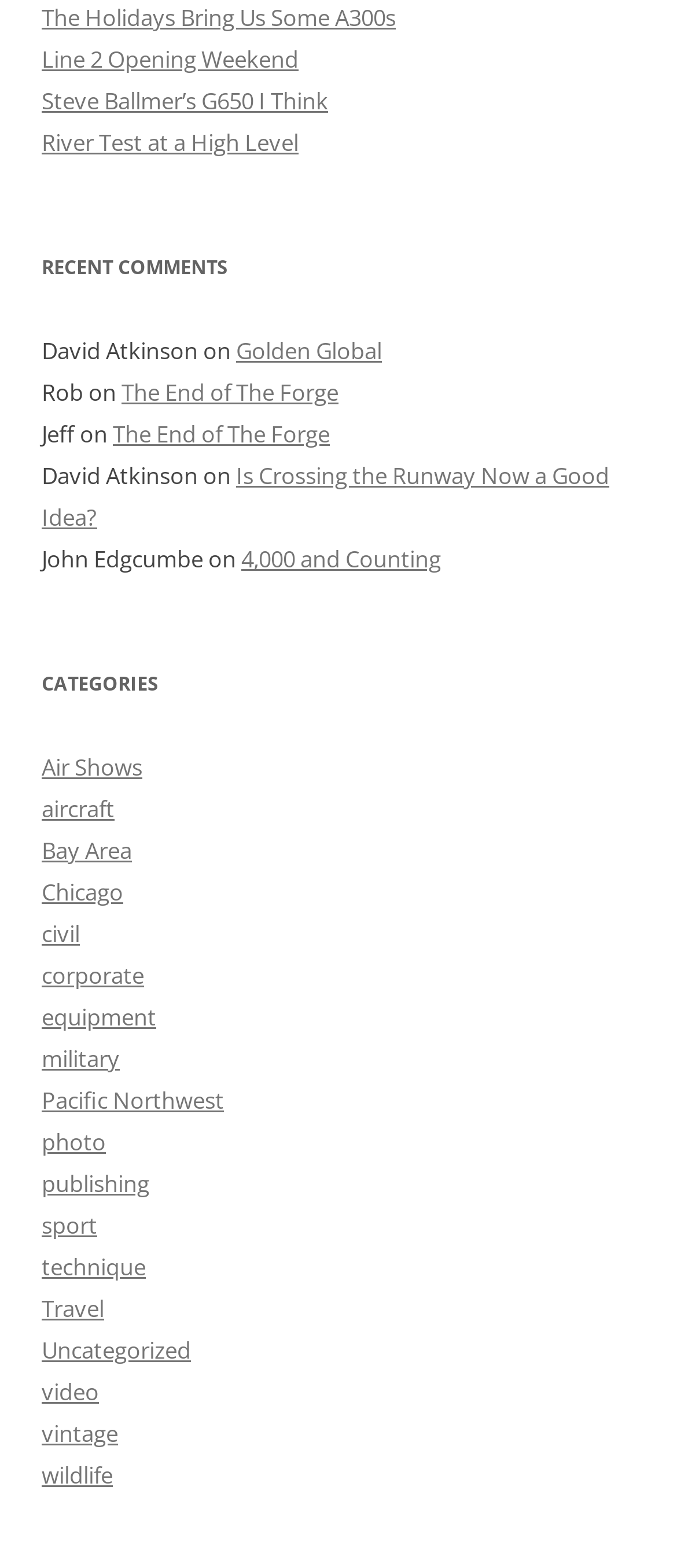Using the given description, provide the bounding box coordinates formatted as (top-left x, top-left y, bottom-right x, bottom-right y), with all values being floating point numbers between 0 and 1. Description: equipment

[0.062, 0.639, 0.231, 0.659]